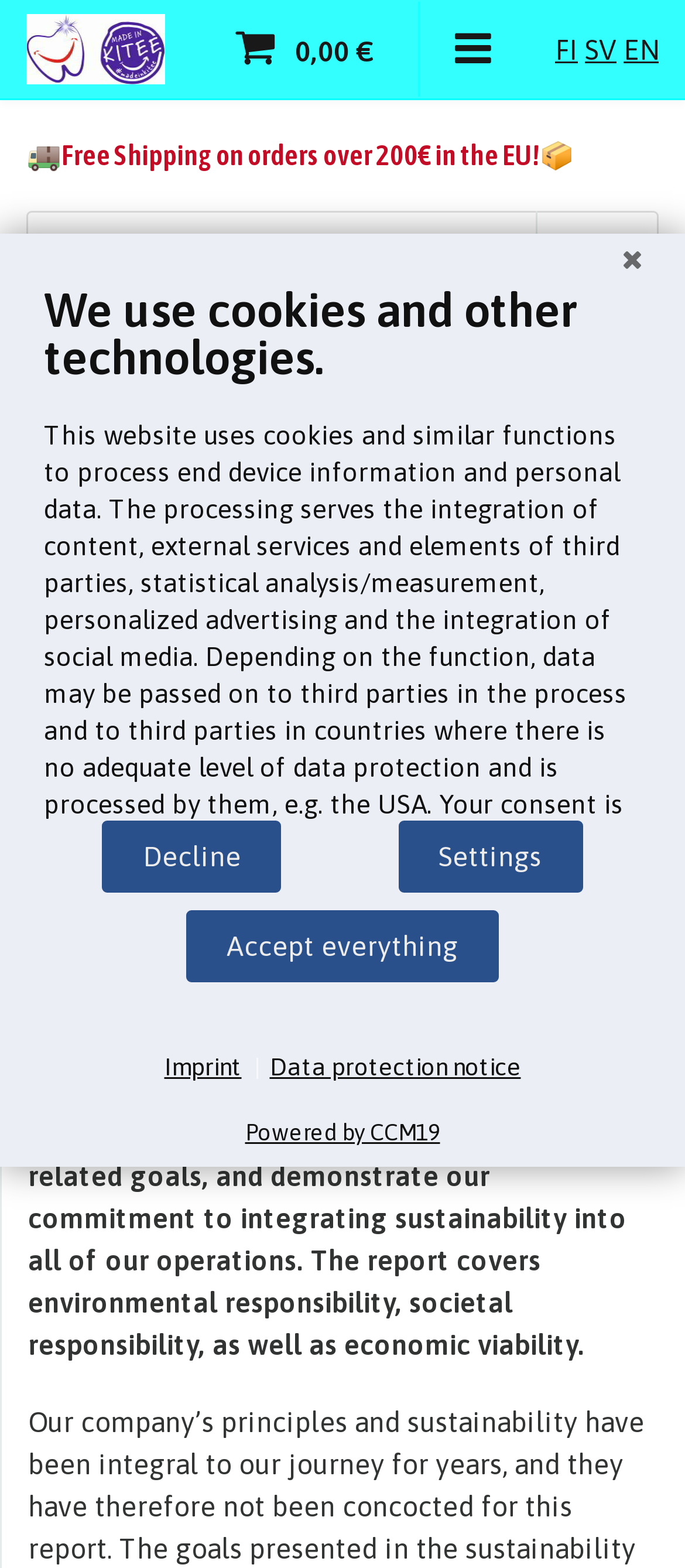Locate the bounding box coordinates of the clickable area to execute the instruction: "Read the sustainability report". Provide the coordinates as four float numbers between 0 and 1, represented as [left, top, right, bottom].

[0.041, 0.517, 0.962, 0.606]